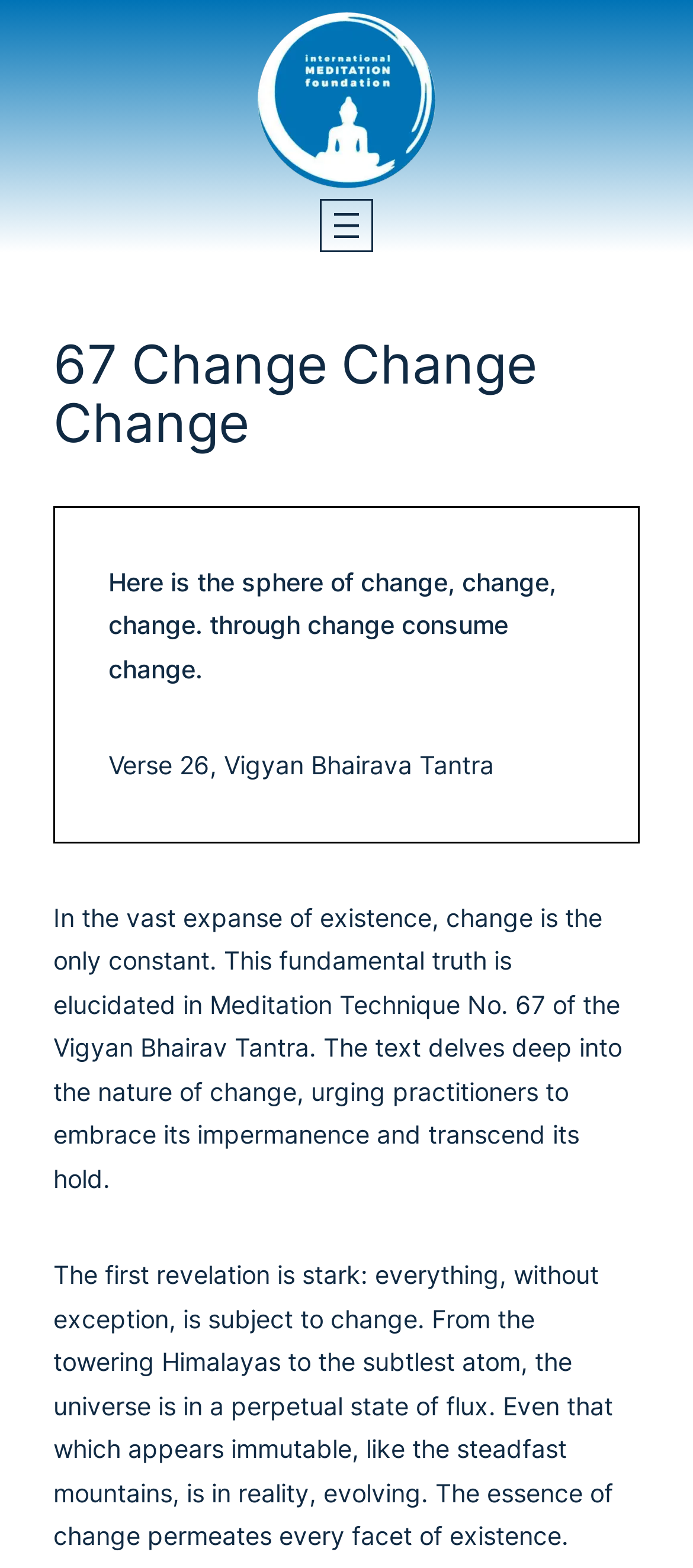Identify the text that serves as the heading for the webpage and generate it.

67 Change Change Change